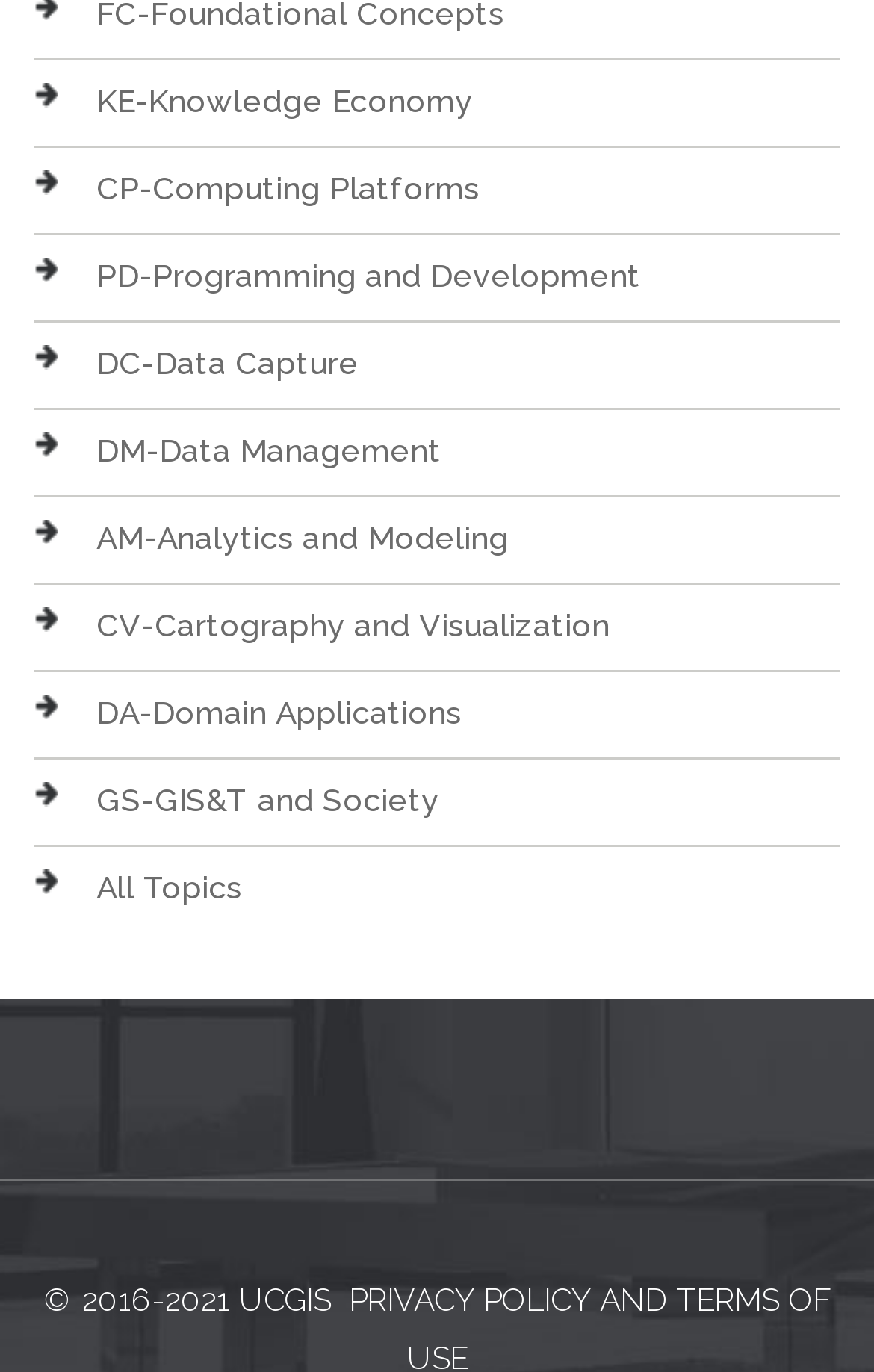What are the main categories on this webpage?
Please describe in detail the information shown in the image to answer the question.

By examining the links at the top of the webpage, I can see that the main categories are KE-Knowledge Economy, CP-Computing Platforms, PD-Programming and Development, and so on.